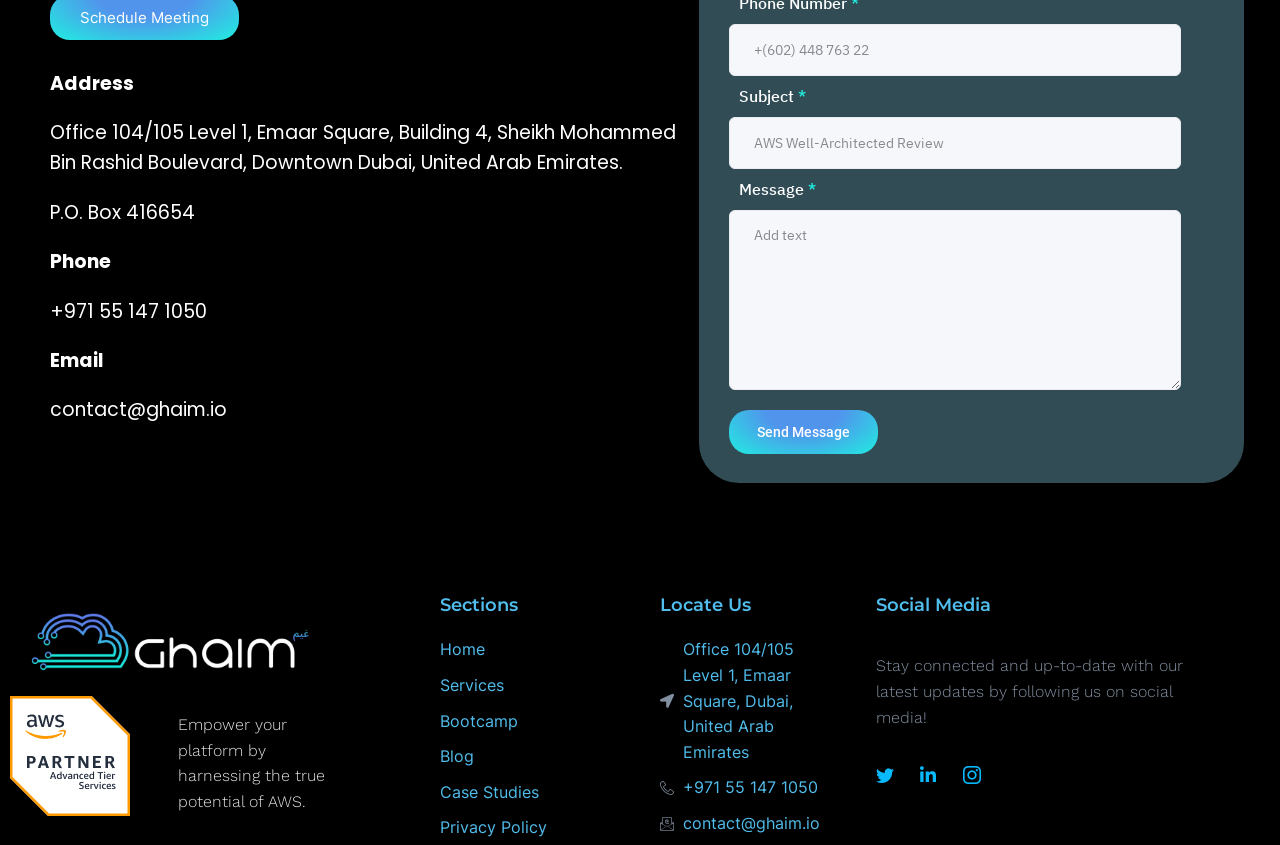Identify the bounding box coordinates for the region of the element that should be clicked to carry out the instruction: "Go to home page". The bounding box coordinates should be four float numbers between 0 and 1, i.e., [left, top, right, bottom].

[0.344, 0.754, 0.5, 0.785]